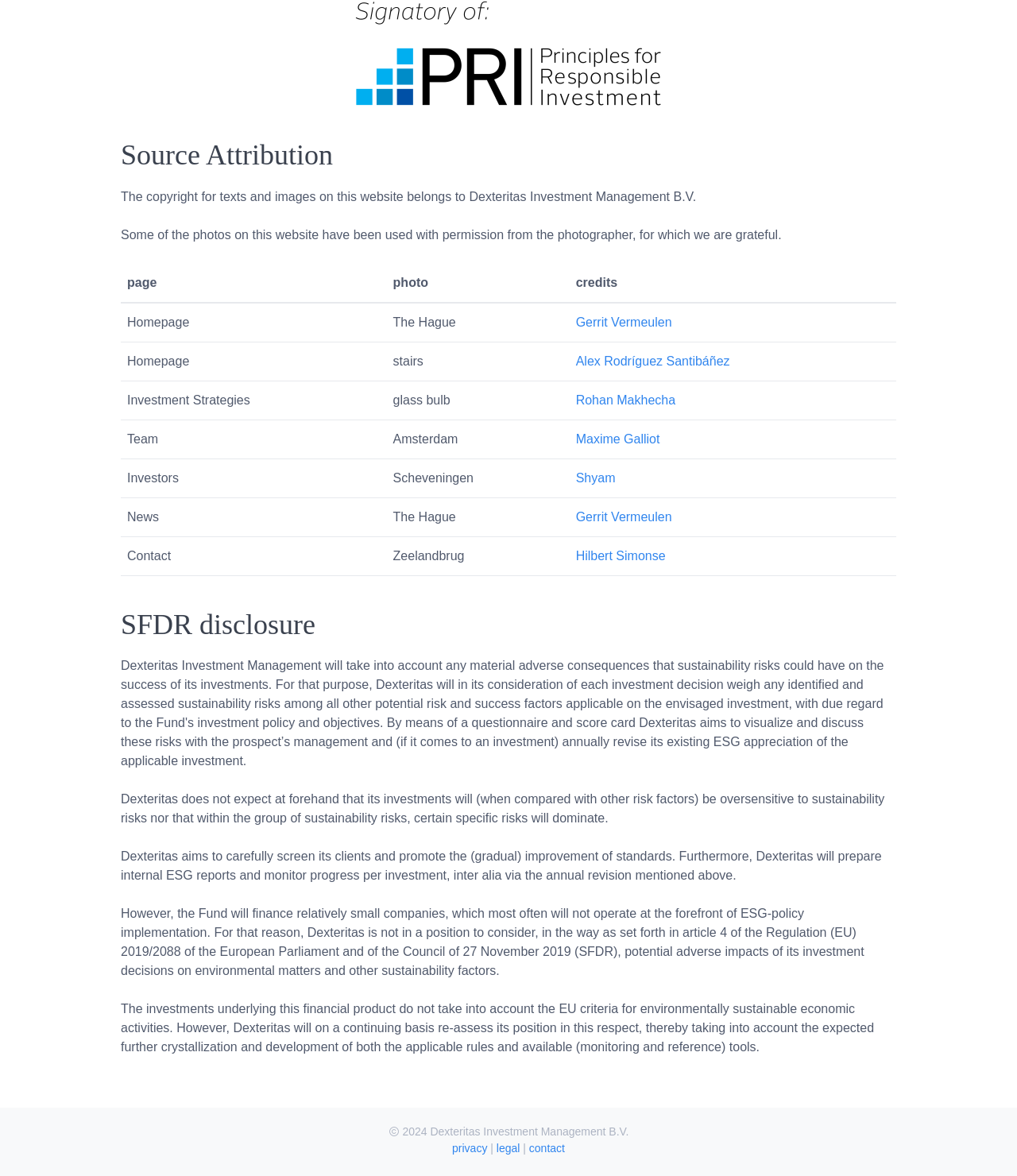Using the provided element description: "contact", determine the bounding box coordinates of the corresponding UI element in the screenshot.

[0.52, 0.971, 0.555, 0.982]